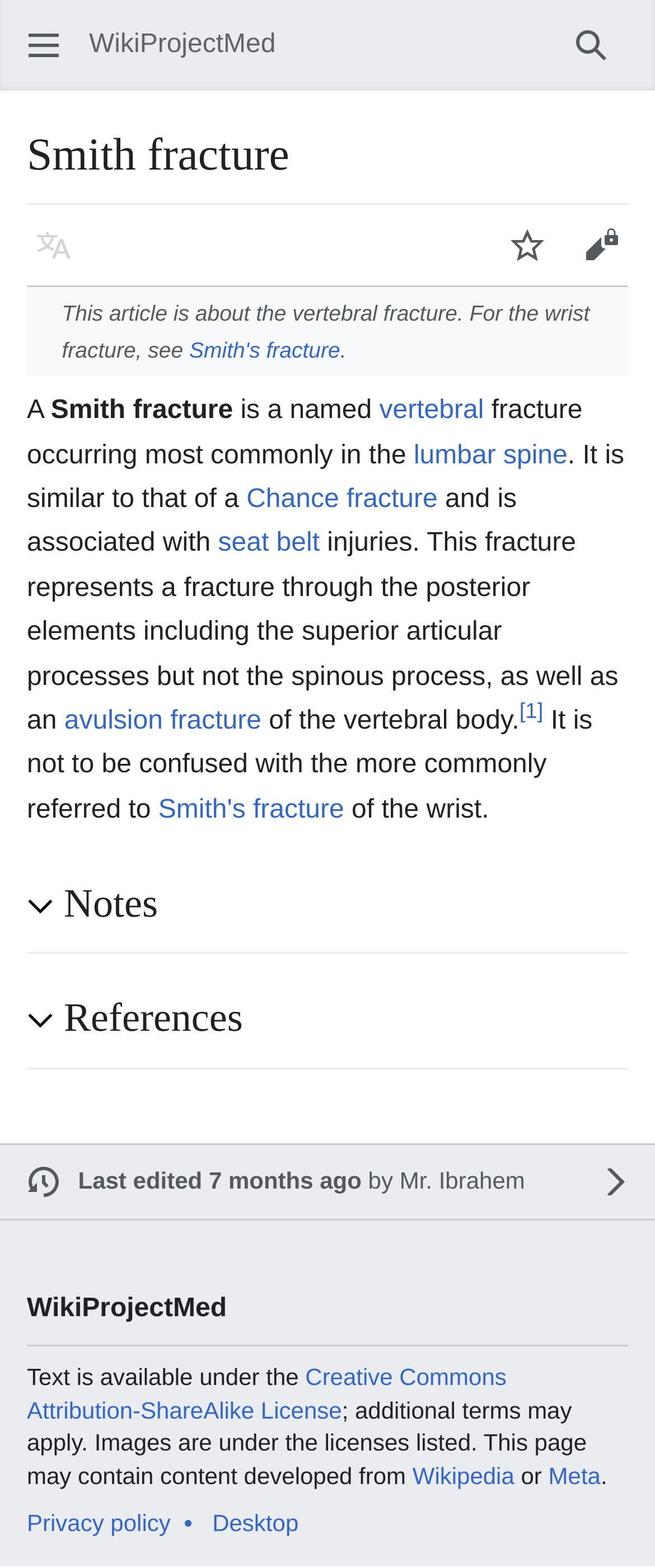Predict the bounding box coordinates of the area that should be clicked to accomplish the following instruction: "Read notes". The bounding box coordinates should consist of four float numbers between 0 and 1, i.e., [left, top, right, bottom].

[0.097, 0.561, 0.959, 0.595]